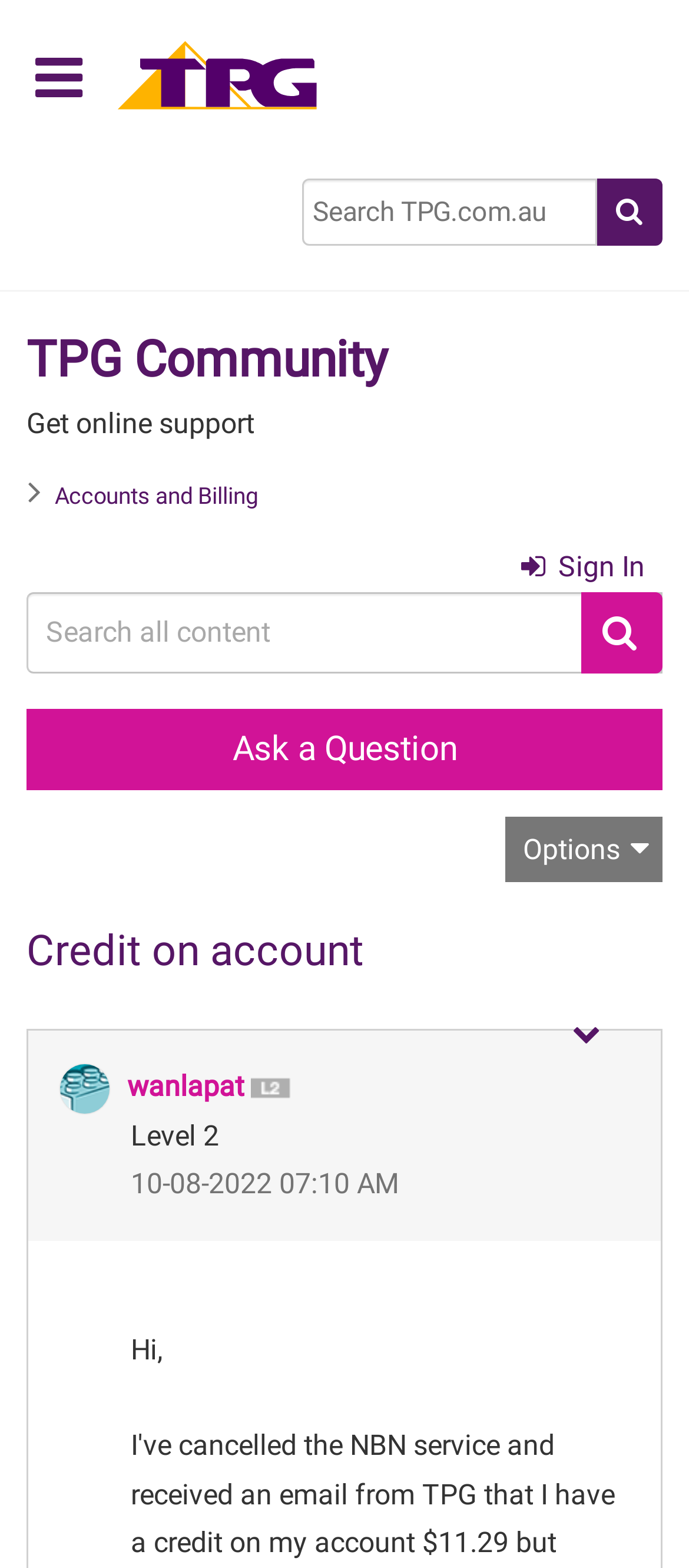Provide the bounding box coordinates of the section that needs to be clicked to accomplish the following instruction: "Ask a question."

[0.038, 0.452, 0.962, 0.504]